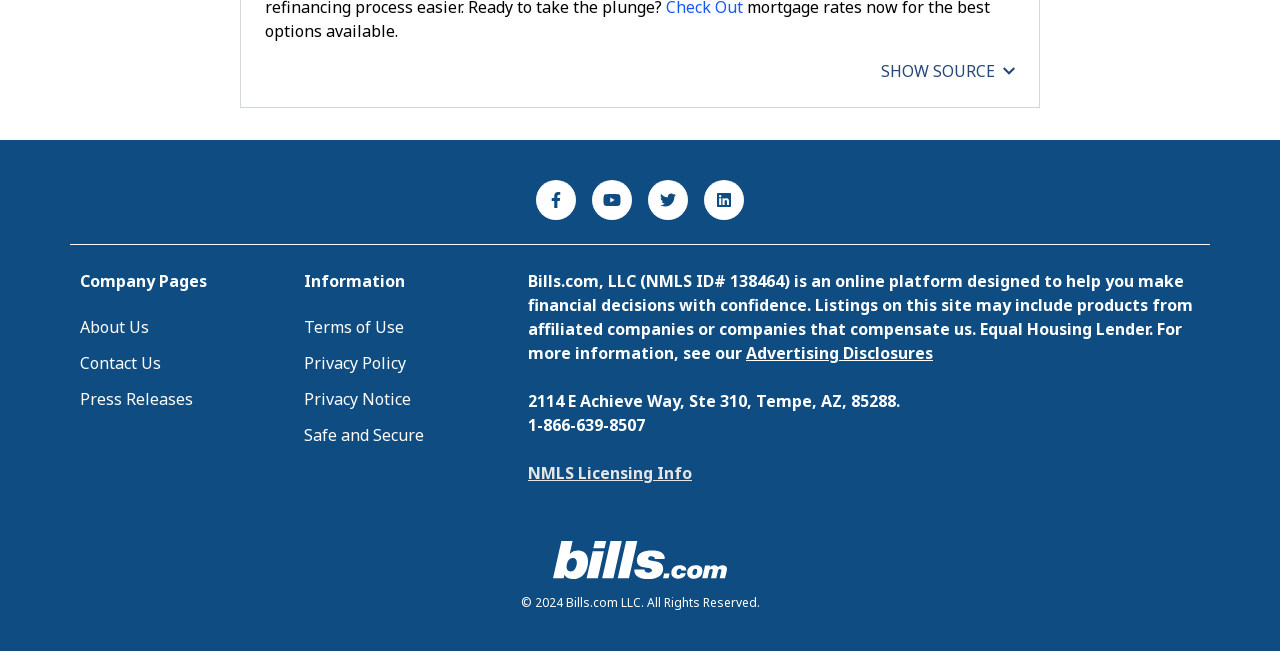Please determine the bounding box coordinates, formatted as (top-left x, top-left y, bottom-right x, bottom-right y), with all values as floating point numbers between 0 and 1. Identify the bounding box of the region described as: NMLS Licensing Info

[0.412, 0.708, 0.541, 0.782]